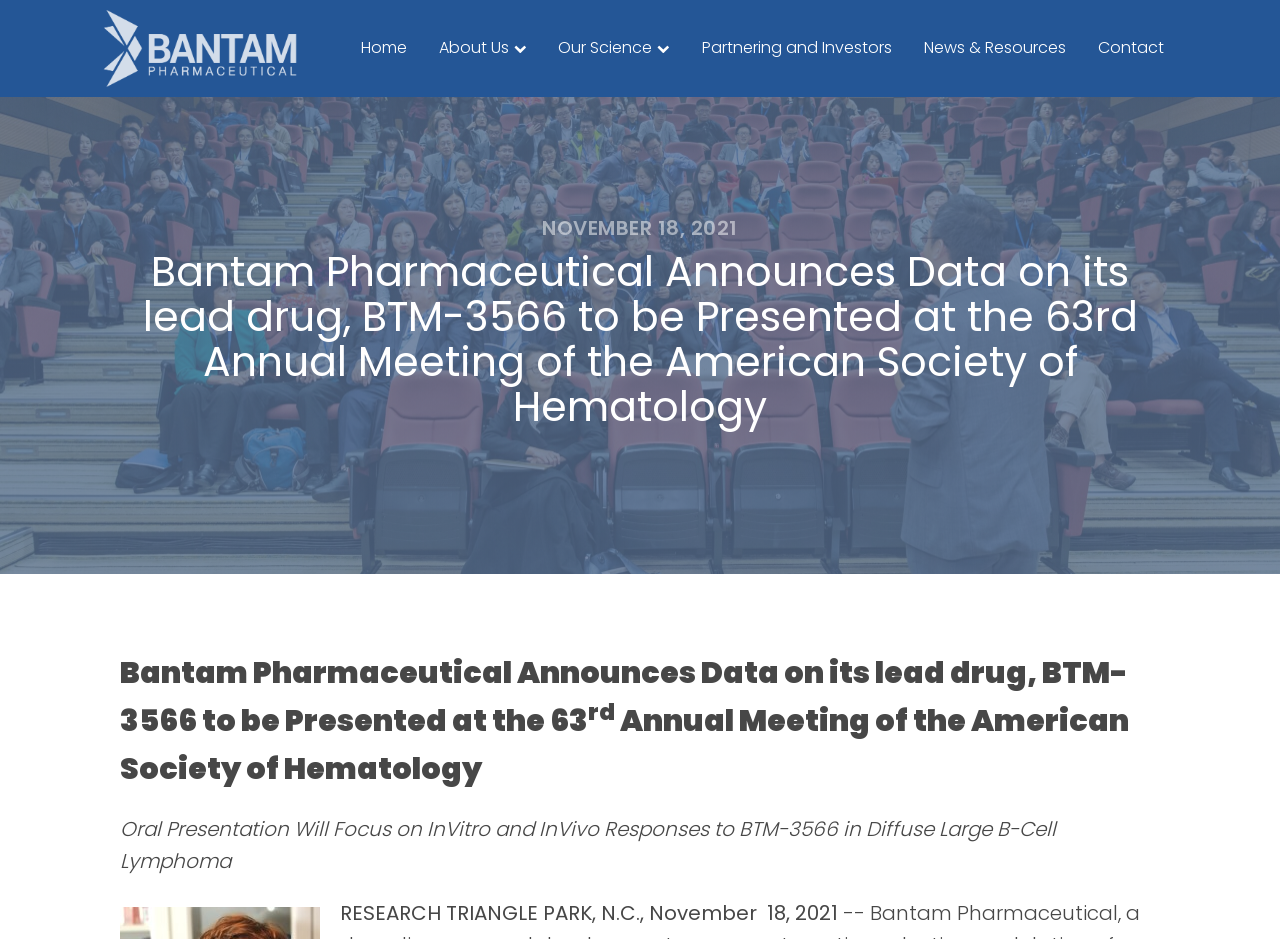Determine the bounding box for the HTML element described here: "News & Resources". The coordinates should be given as [left, top, right, bottom] with each number being a float between 0 and 1.

[0.709, 0.016, 0.845, 0.086]